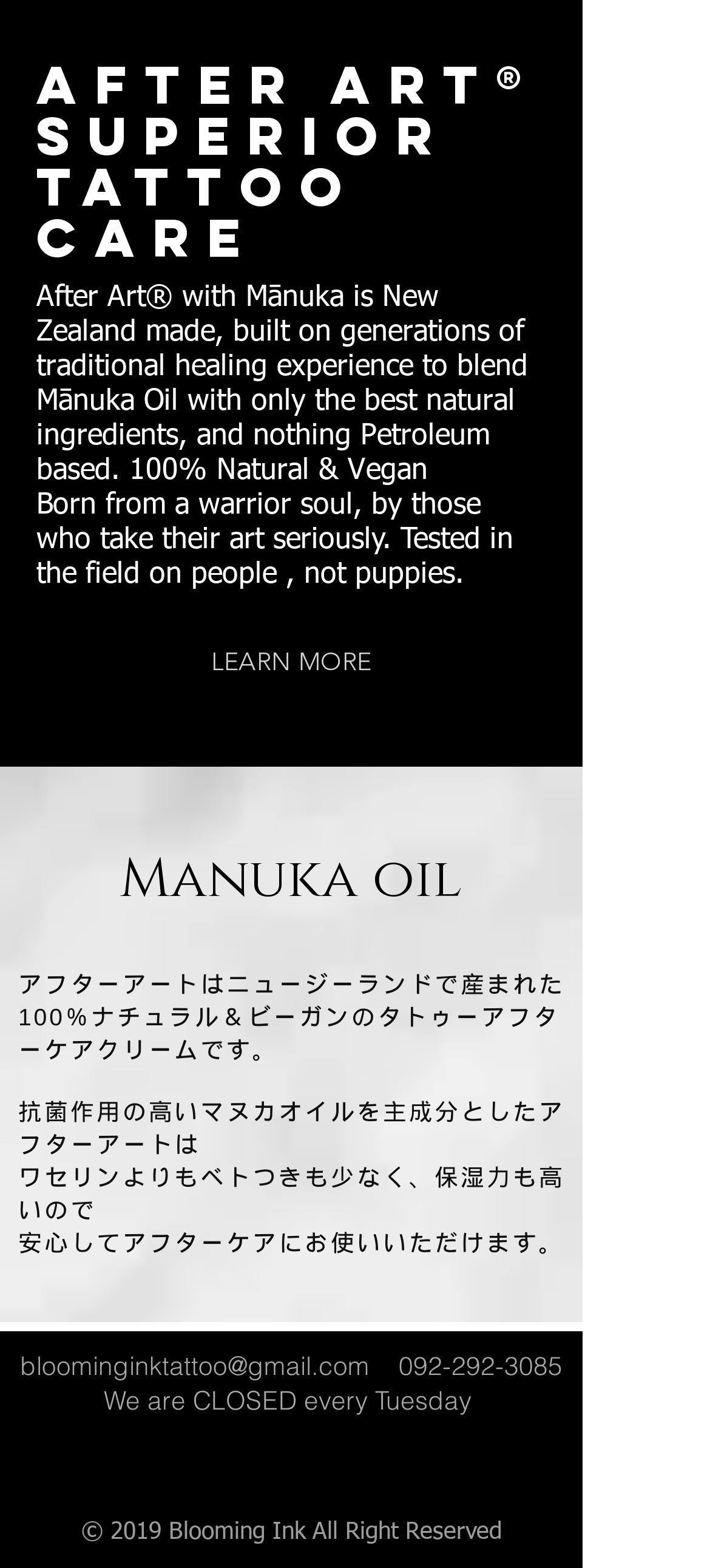What is the main ingredient of the tattoo care cream?
Using the information from the image, answer the question thoroughly.

The main ingredient of the tattoo care cream can be inferred from the multiple heading elements that mention 'Manuka oil'. For example, one of the headings says 'Manuka oil', and another says '抗菌作用の高いマヌカオイルを主成分としたアフターアートは', which translates to 'After Art, which has high antibacterial Manuka oil as its main ingredient'.